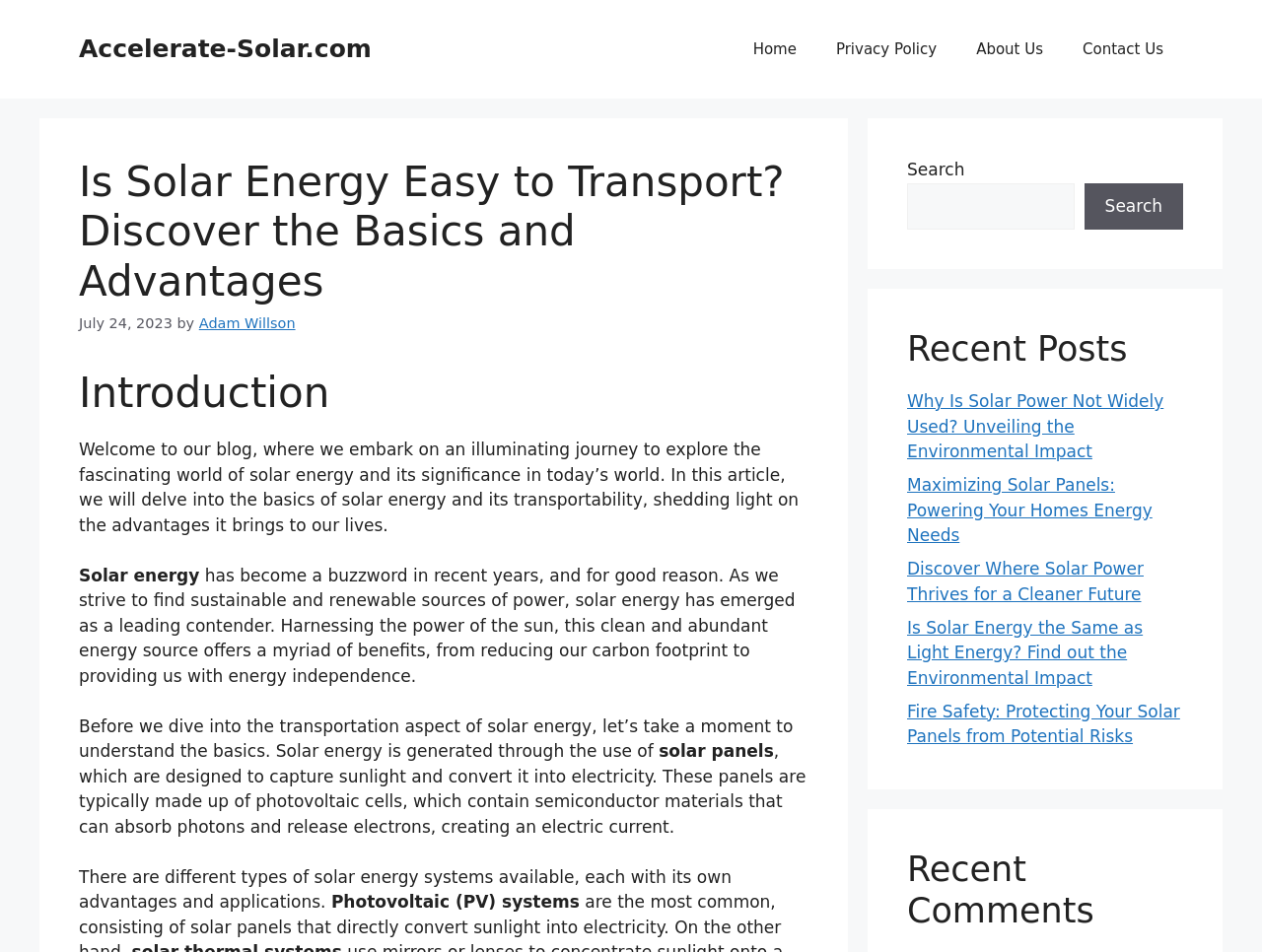Please determine and provide the text content of the webpage's heading.

Is Solar Energy Easy to Transport? Discover the Basics and Advantages